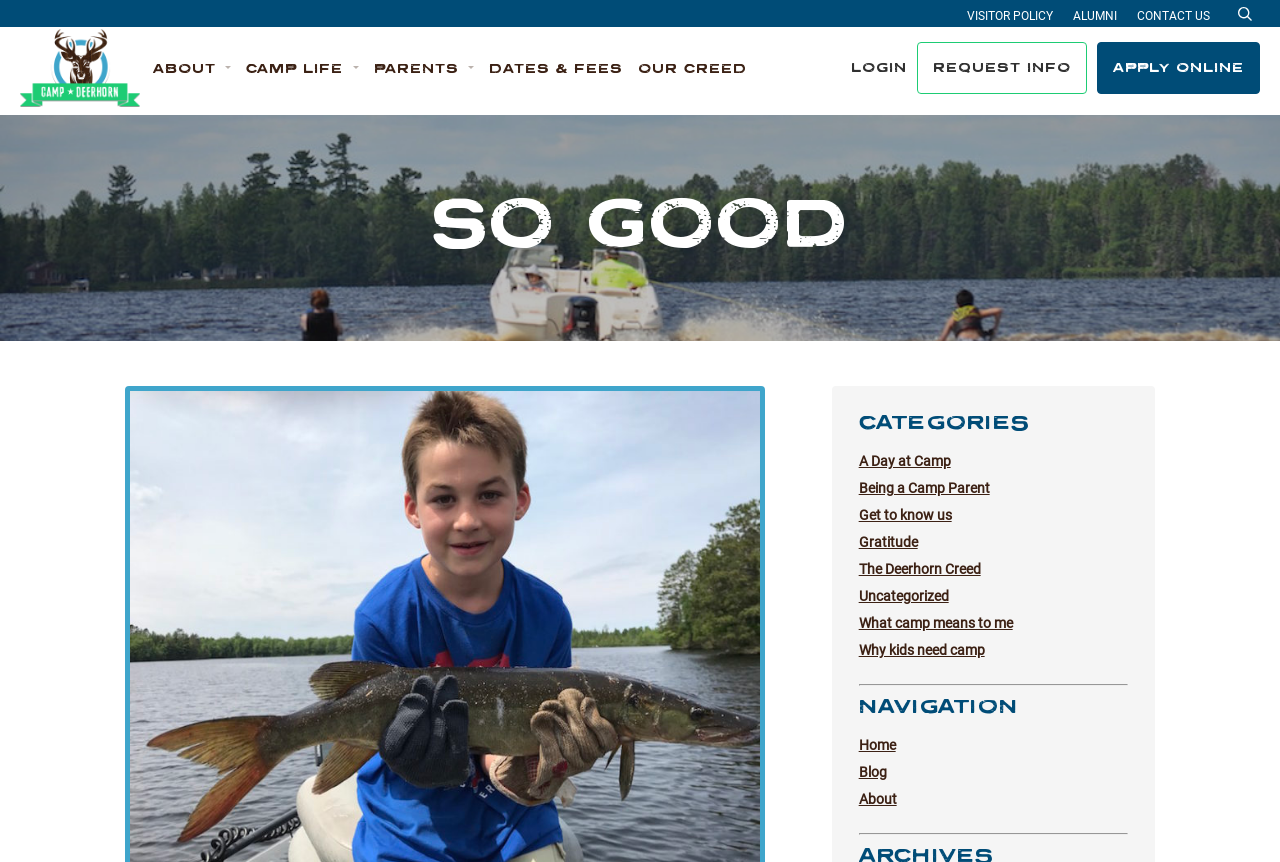Please answer the following query using a single word or phrase: 
How many categories are listed on the webpage?

11